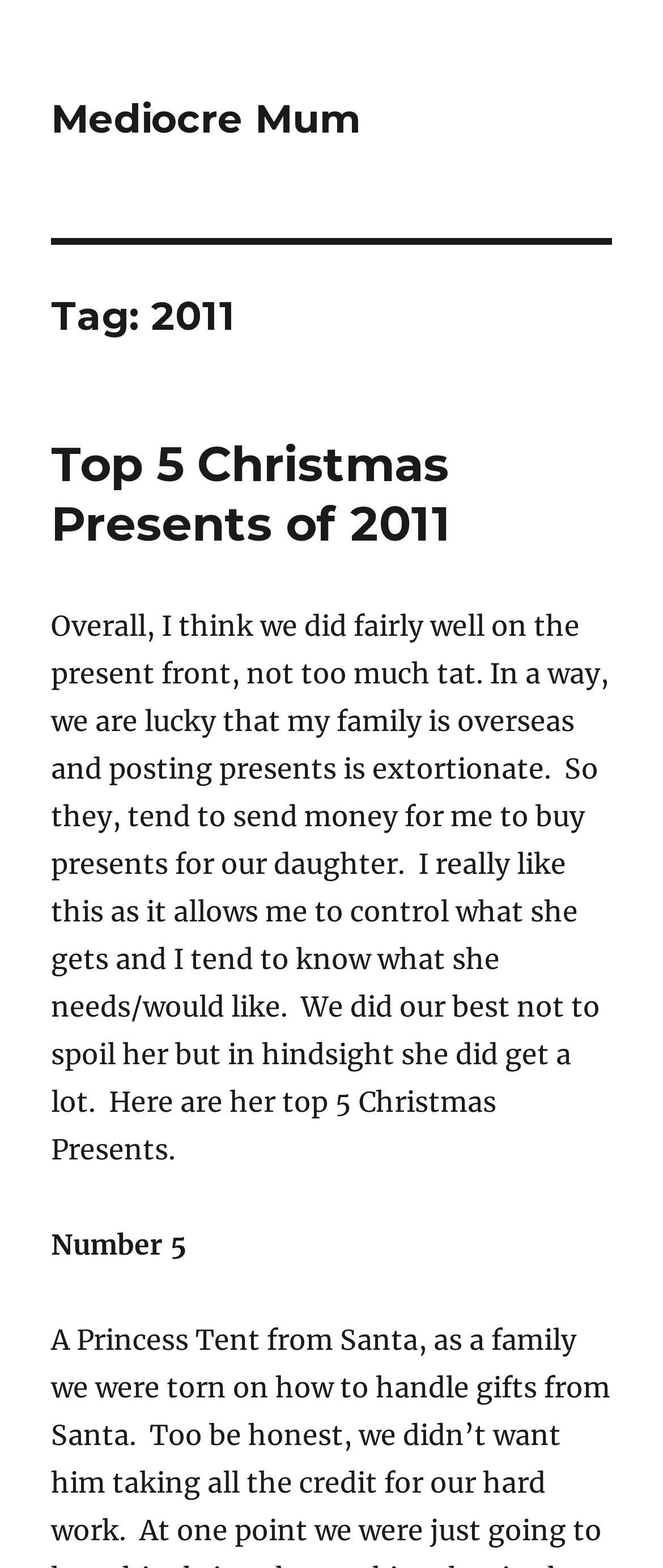With reference to the screenshot, provide a detailed response to the question below:
What is the topic of the blog post?

The topic of the blog post can be determined by reading the heading 'Top 5 Christmas Presents of 2011' and the subsequent text that discusses the presents received by the author's daughter.